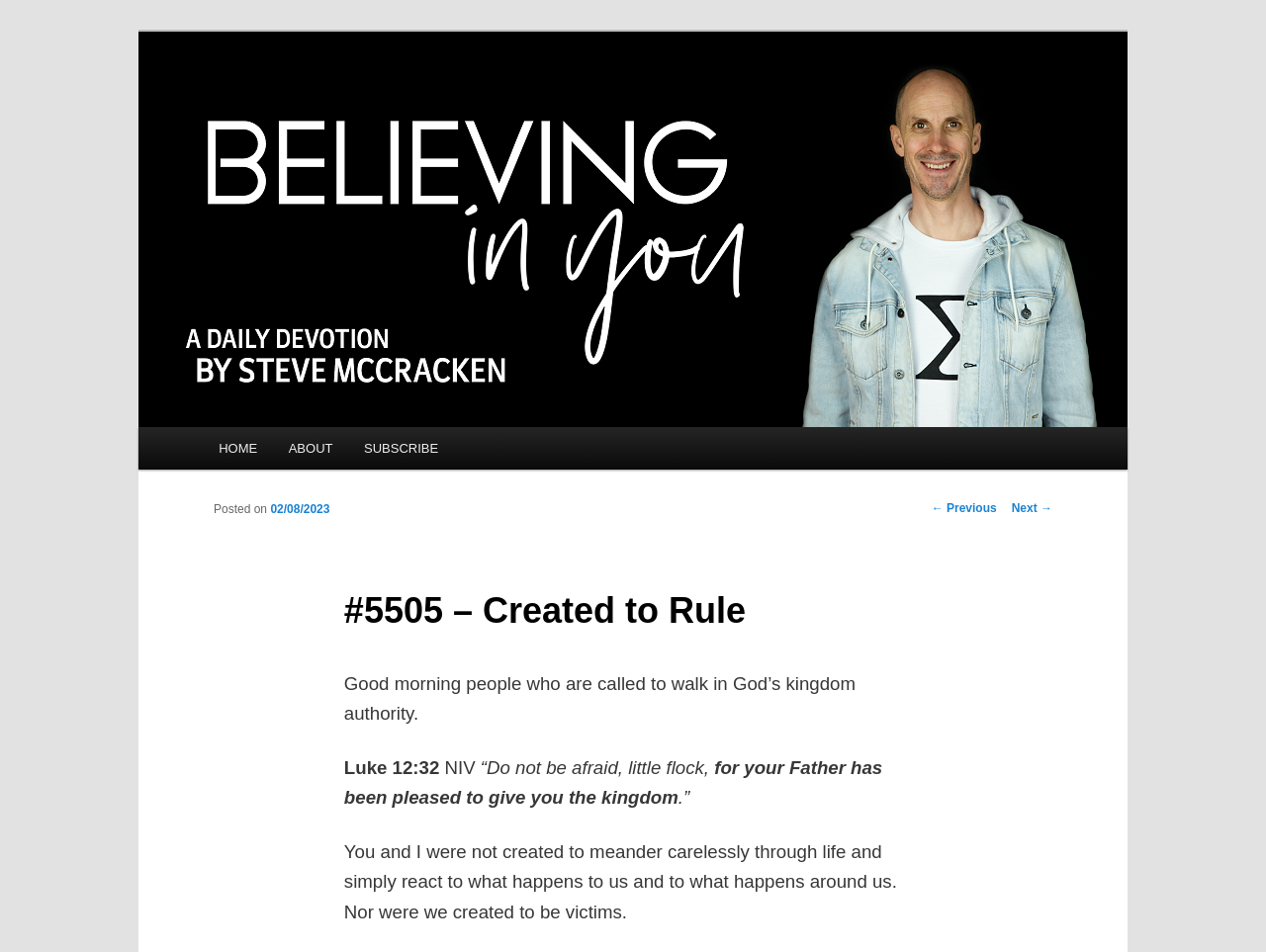What is the date of the devotional?
Deliver a detailed and extensive answer to the question.

The date of the devotional can be found in the link element '02/08/2023' which is located below the heading 'Posted on'.